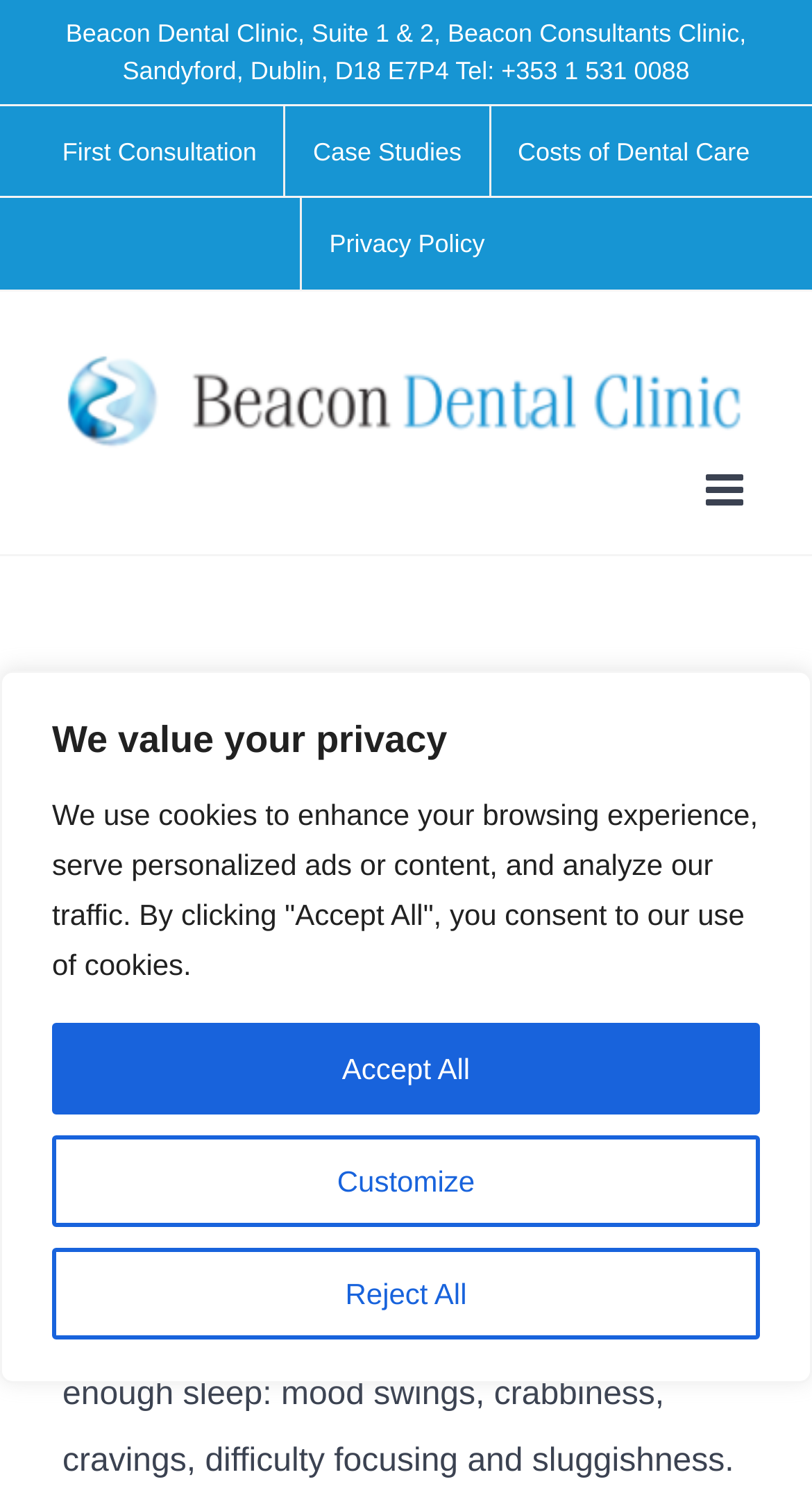Provide a thorough description of the webpage you see.

The webpage is about sleep apnea, specifically discussing why one might feel tired after a full night of sleep. At the top of the page, there is a privacy notice with three buttons: "Customize", "Reject All", and "Accept All". Below this notice, there is a clinic's contact information, including an address and phone number.

On the top-left side of the page, there is a navigation menu with four links: "First Consultation", "Case Studies", "Costs of Dental Care", and "Privacy Policy". Next to this menu, there is a logo of Beacon Dental Clinic.

In the main content area, there is a heading that repeats the title "Sleep Apnea: Why You Feel Tired After a Full Night of Sleep". Below this heading, there is a paragraph of text that describes the condition of sleep apnea, stating that if one never wakes up feeling refreshed, they might have this dangerous condition.

On the right side of the page, there are navigation links to move to the previous or next page, and a "Go to Top" link at the bottom.